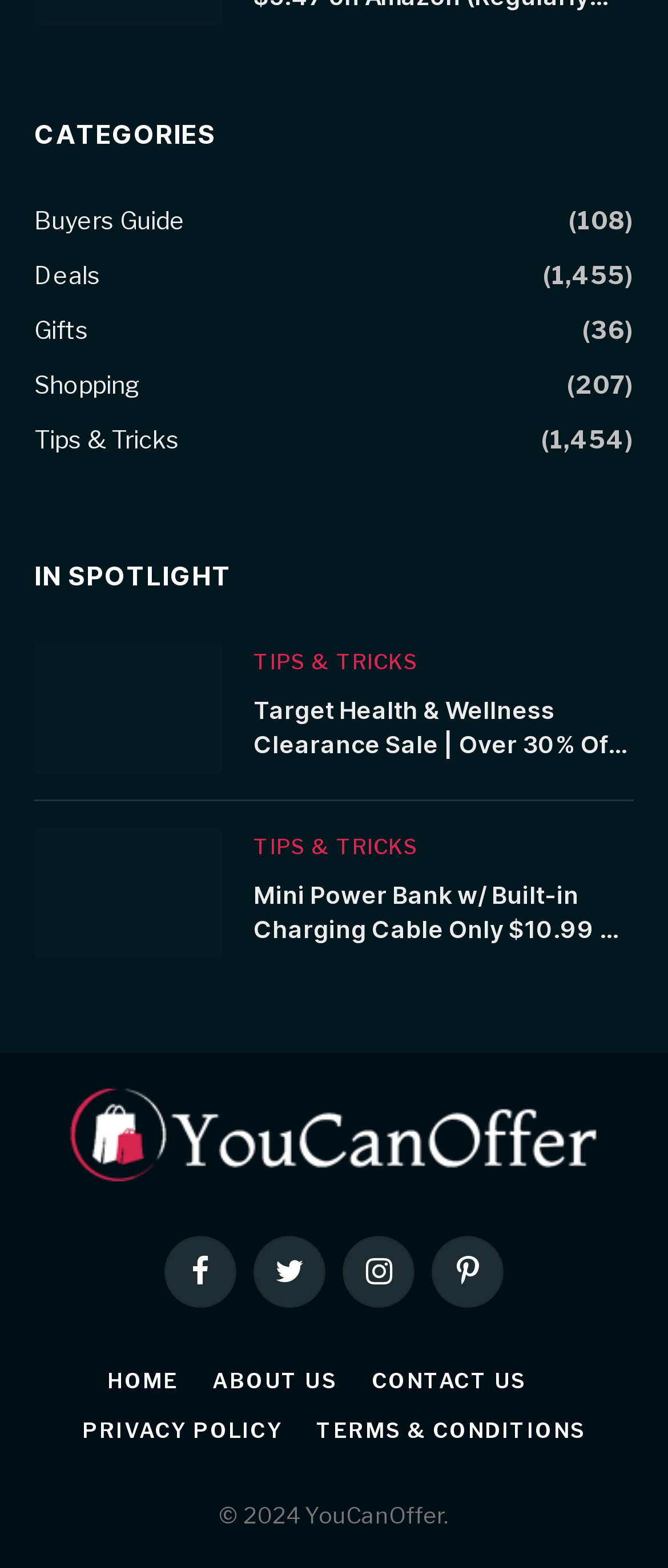Answer the question using only one word or a concise phrase: What is the category with the most items?

Deals